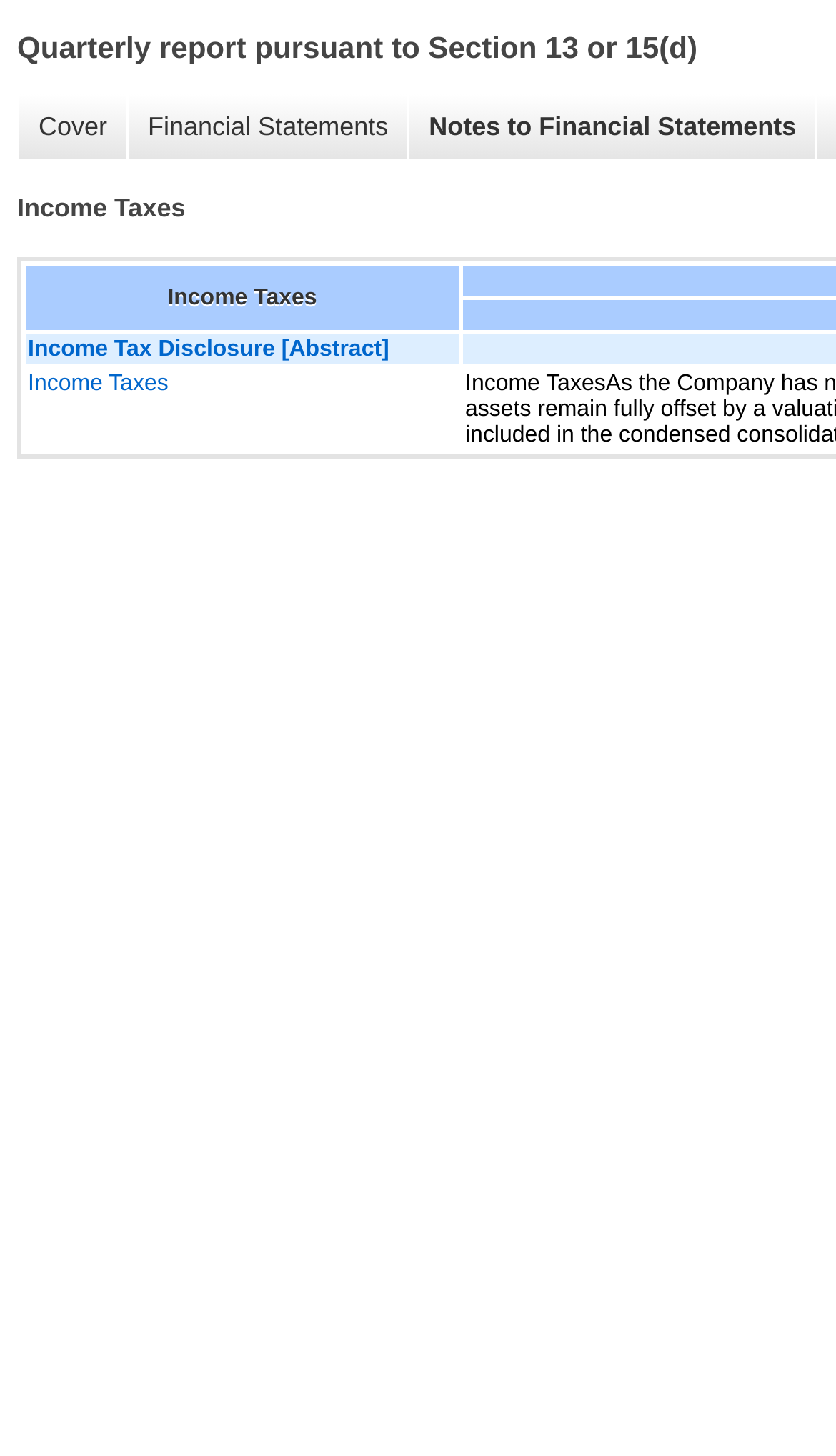Provide a comprehensive description of the webpage.

The webpage appears to be a quarterly report from Canoo Inc., as indicated by the title. At the top, there are three main links: "Cover", "Financial Statements", and "Notes to Financial Statements", which are positioned horizontally next to each other, taking up about half of the screen width.

Below these links, there is a table or grid with two columns. The first column is a header with the title "Income Taxes", and the second column contains two grid cells with links to "Income Tax Disclosure [Abstract]" and "Income Taxes", respectively. These links are positioned vertically, one below the other, and are aligned to the left side of the screen. The grid cells and links are relatively narrow, taking up about a quarter of the screen width.

Overall, the webpage has a simple and organized structure, with clear headings and concise text, suggesting that it is a formal report or document.